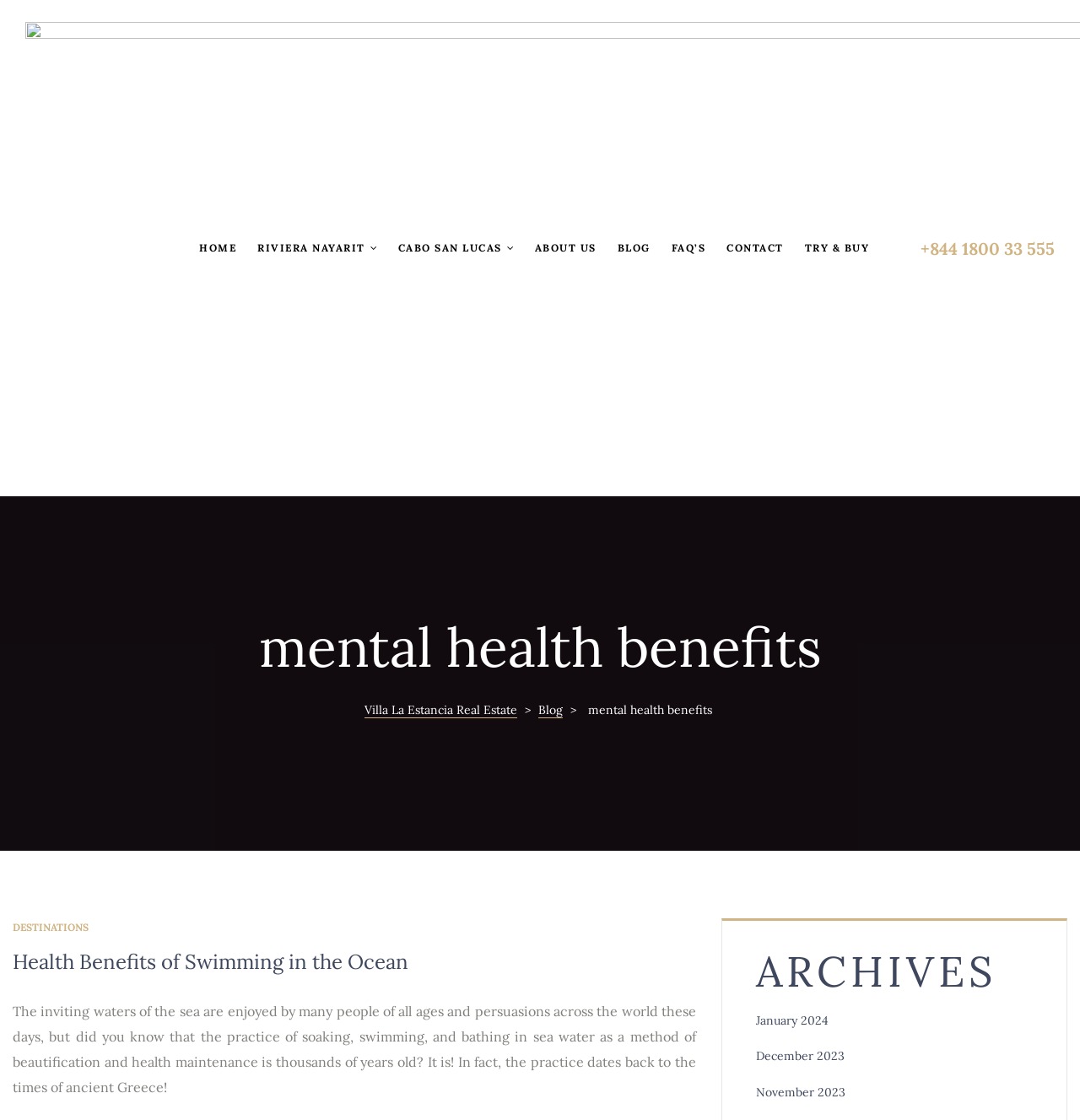Locate the bounding box coordinates of the element that needs to be clicked to carry out the instruction: "view Riviera Nayarit destinations". The coordinates should be given as four float numbers ranging from 0 to 1, i.e., [left, top, right, bottom].

[0.238, 0.206, 0.349, 0.237]